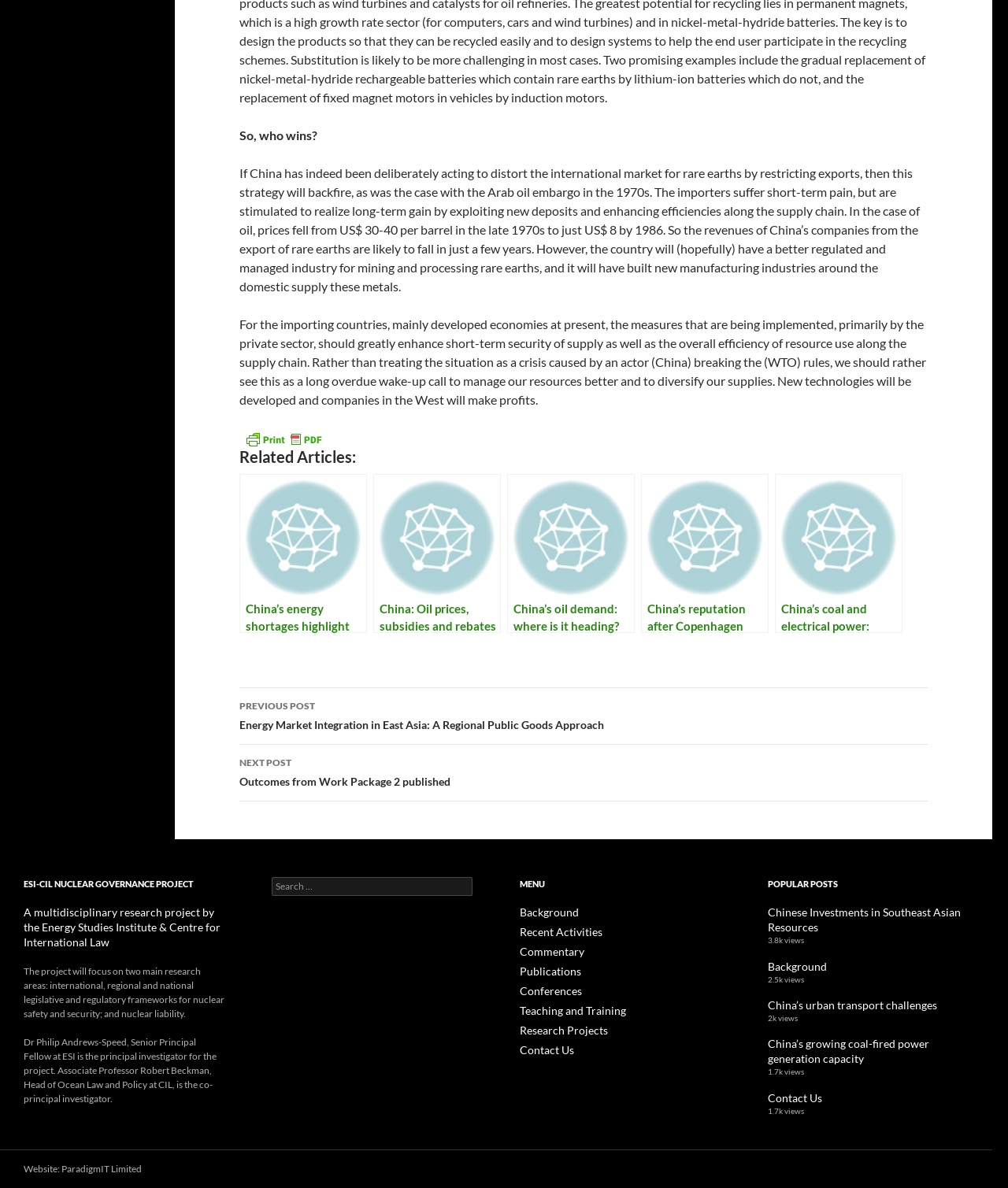Please provide the bounding box coordinates for the UI element as described: "Conferences". The coordinates must be four floats between 0 and 1, represented as [left, top, right, bottom].

[0.516, 0.827, 0.568, 0.836]